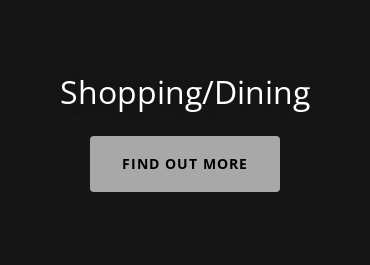Describe all the aspects of the image extensively.

The image features a prominent heading that reads "Shopping/Dining," set against a dark background. Below the heading, there is a button labeled "FIND OUT MORE," inviting visitors to explore additional information. This section likely highlights various shopping and dining options available in Floyd County, Kentucky, encouraging exploration of local businesses and culinary experiences in the area. The design is clean and modern, making it visually appealing and easy to navigate for users seeking more information about the local shopping and dining scene.